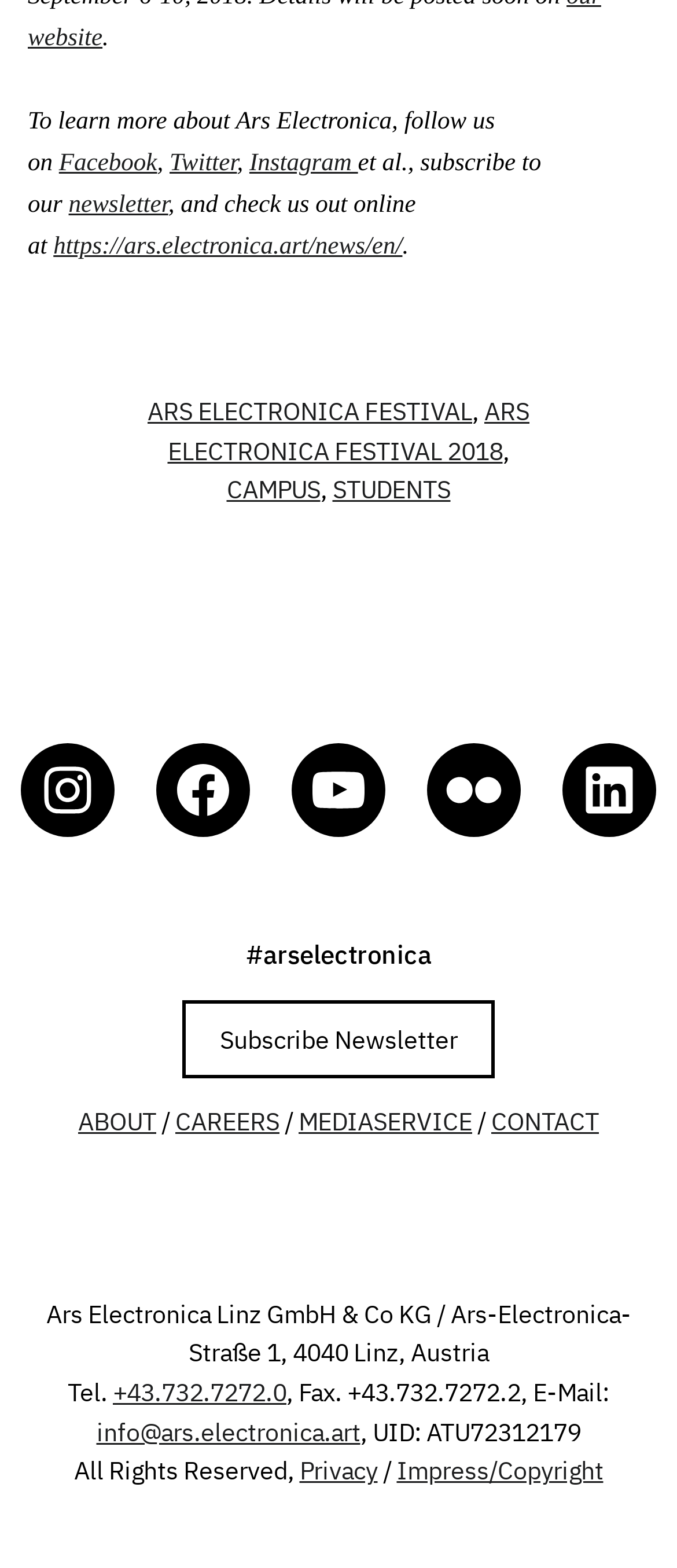Locate the bounding box coordinates of the region to be clicked to comply with the following instruction: "Check out Ars Electronica on Instagram". The coordinates must be four float numbers between 0 and 1, in the form [left, top, right, bottom].

[0.031, 0.474, 0.169, 0.534]